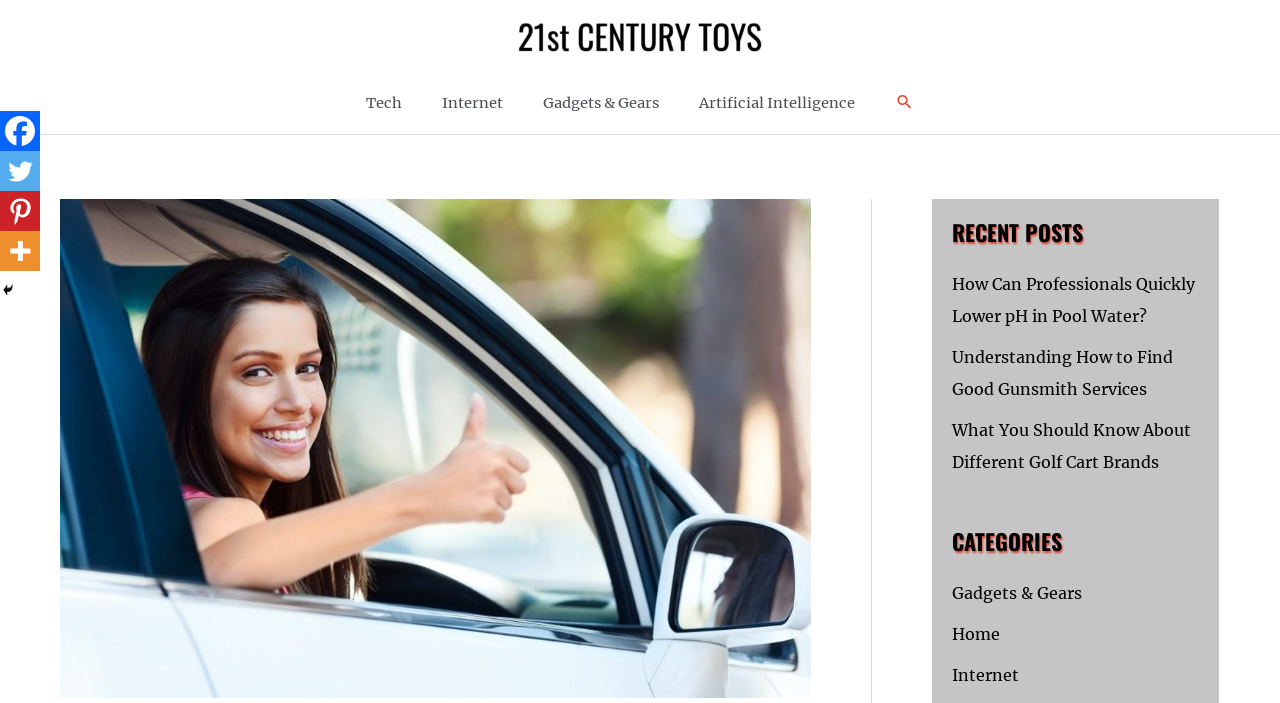Locate the bounding box coordinates of the segment that needs to be clicked to meet this instruction: "Navigate to the Tech page".

[0.256, 0.1, 0.318, 0.191]